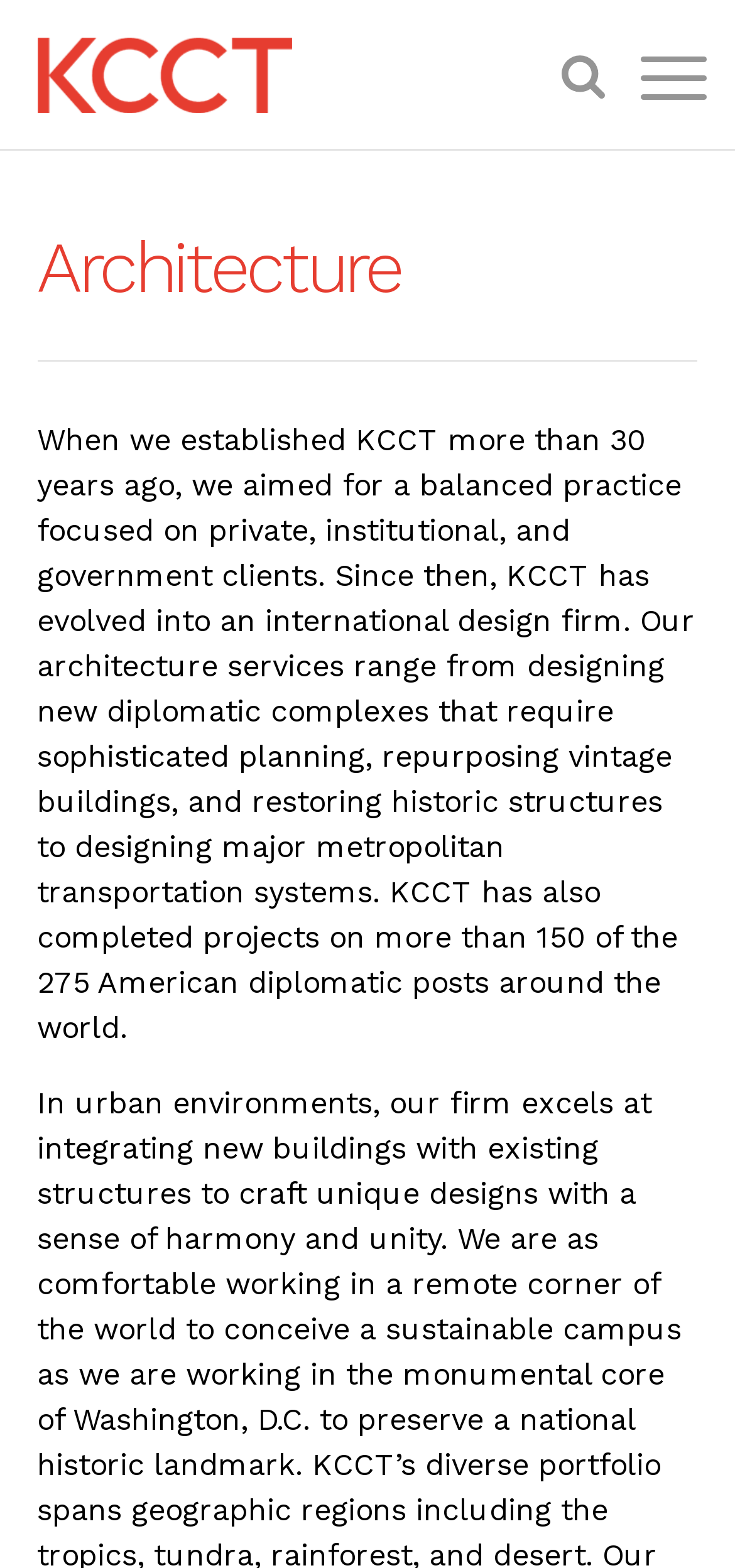Extract the bounding box for the UI element that matches this description: "History & Timeline".

[0.0, 0.287, 0.974, 0.335]